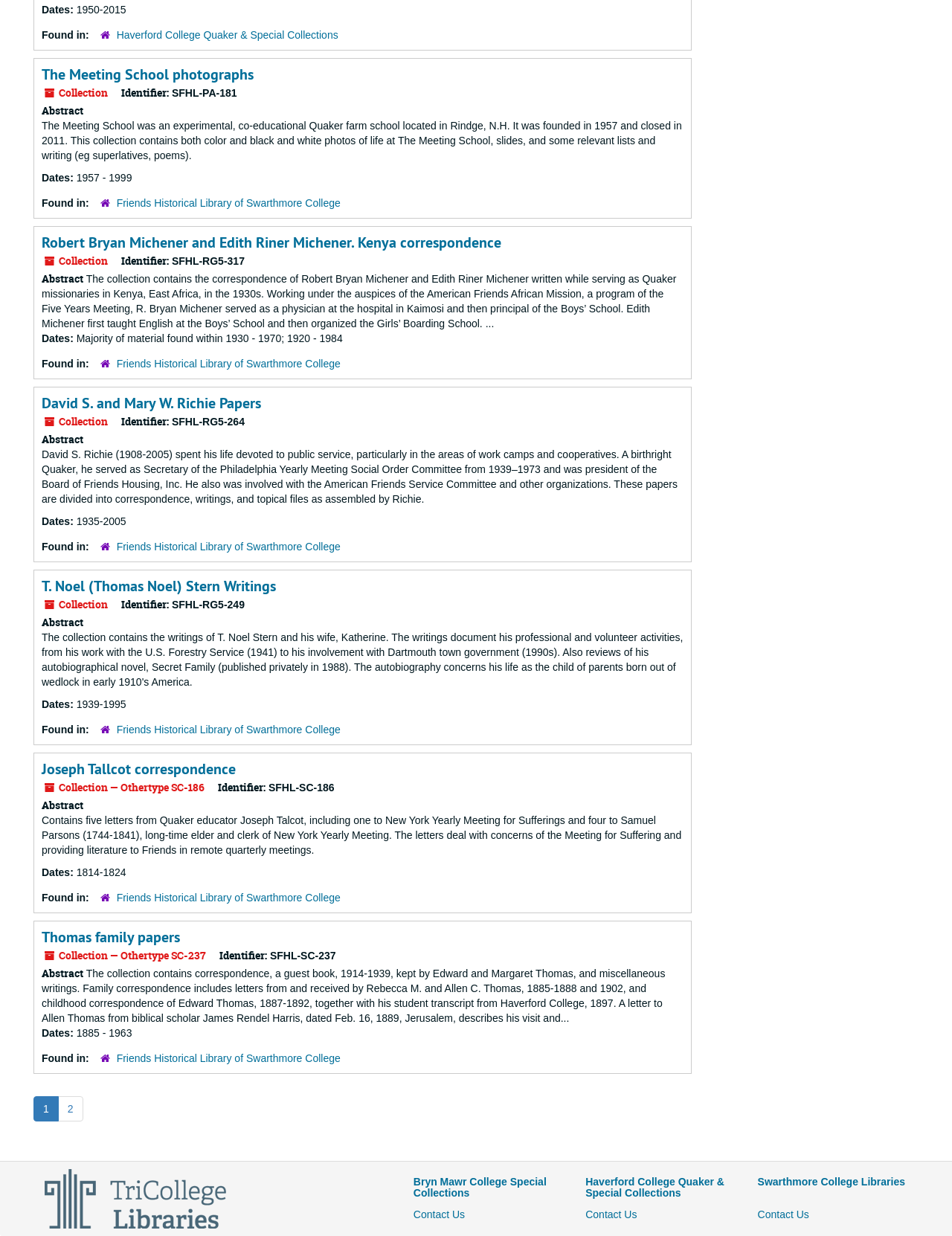What is the name of the first collection?
Refer to the image and provide a one-word or short phrase answer.

The Meeting School photographs